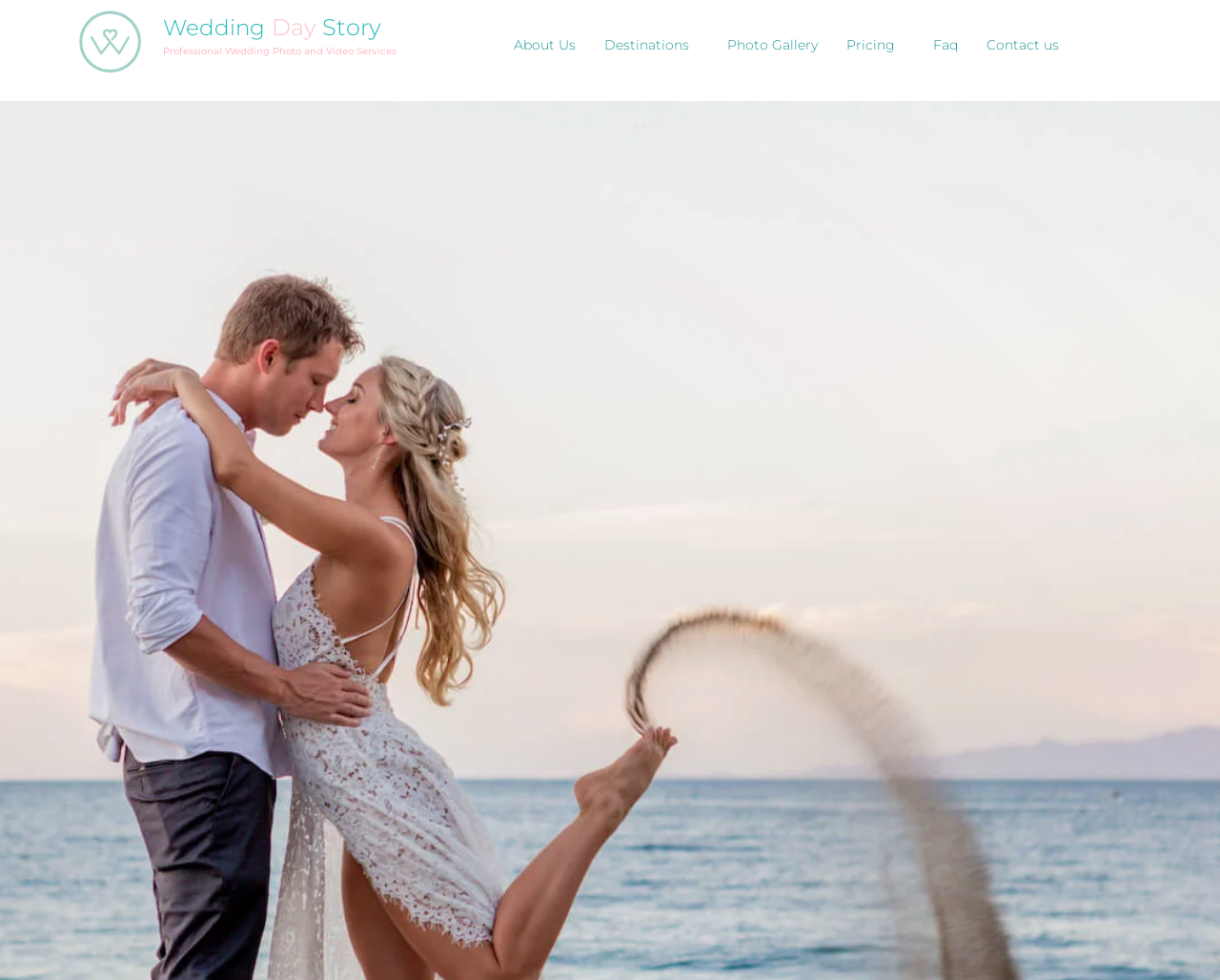Summarize the contents and layout of the webpage in detail.

The webpage appears to be the homepage of WeddingDayStory, a professional wedding photo and video services company. At the top left corner, there is a link to "WeddingDayStory Mexico" accompanied by a small image. Next to it, there is a larger link to "Wedding Day Story" with a brief description "Professional Wedding Photo and Video Services" below it.

Below these elements, there is a navigation menu with seven links: "About Us", "Destinations", "Photo Gallery", "Pricing", "Faq", and "Contact us". These links are aligned horizontally and take up a significant portion of the top section of the page. The links are evenly spaced and have a similar font size and style, making it easy to navigate through the website.

Overall, the webpage has a clean and organized layout, with a clear focus on the company's services and navigation.